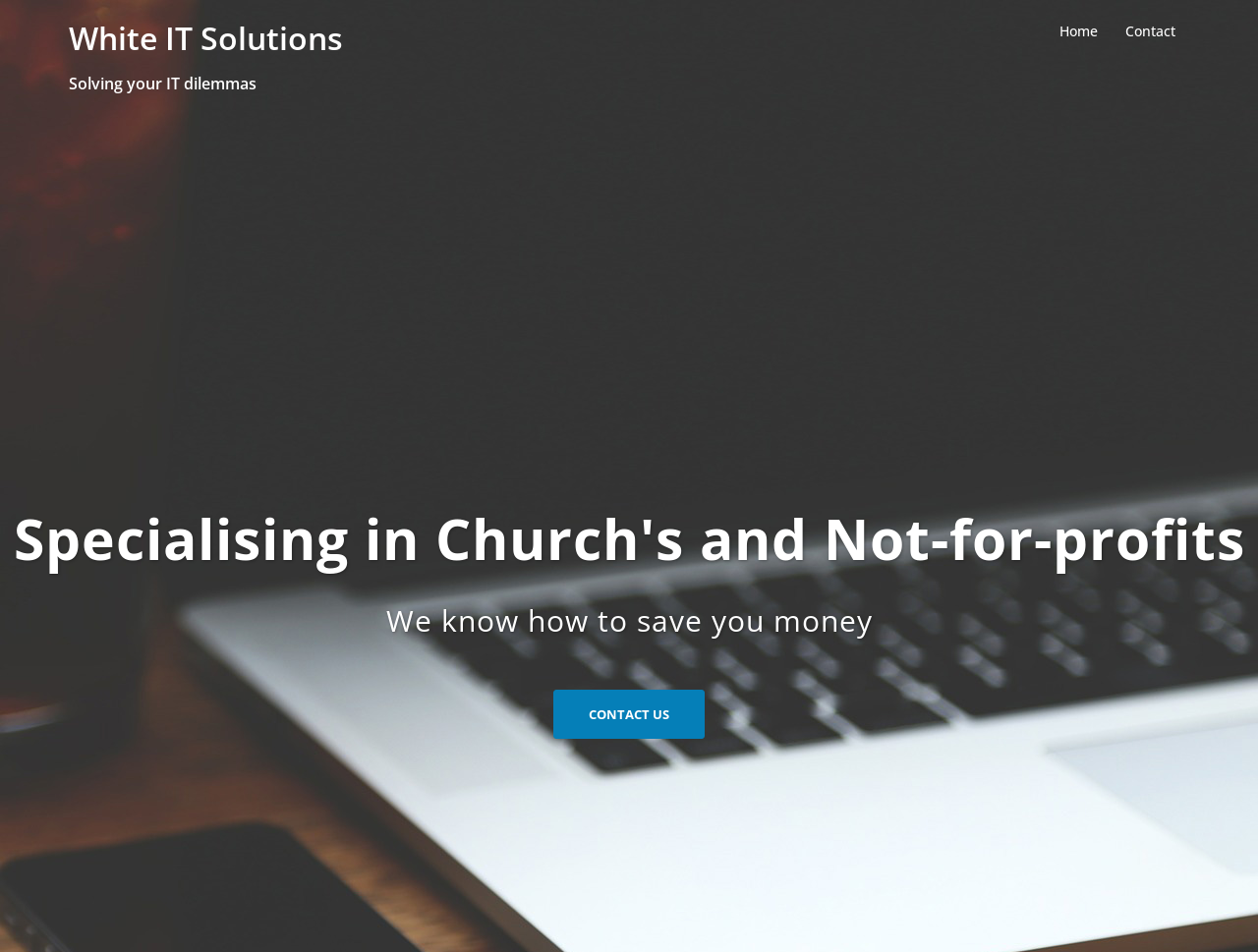Identify and extract the main heading of the webpage.

White IT Solutions